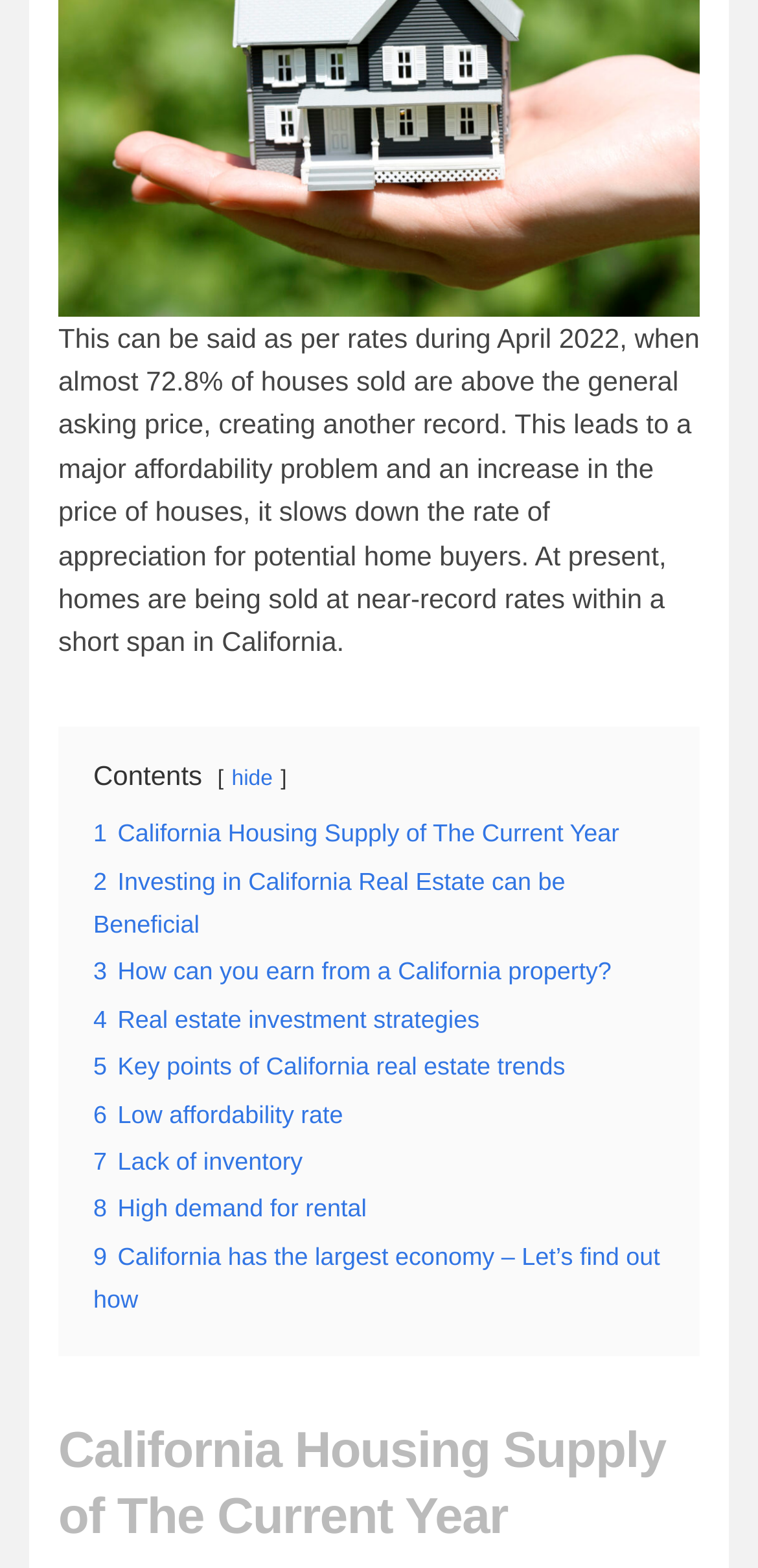Examine the screenshot and answer the question in as much detail as possible: What is the topic of the first link under the 'Contents' section?

The first link under the 'Contents' section is '1 California Housing Supply of The Current Year', which suggests that the topic of this link is related to California Housing Supply.